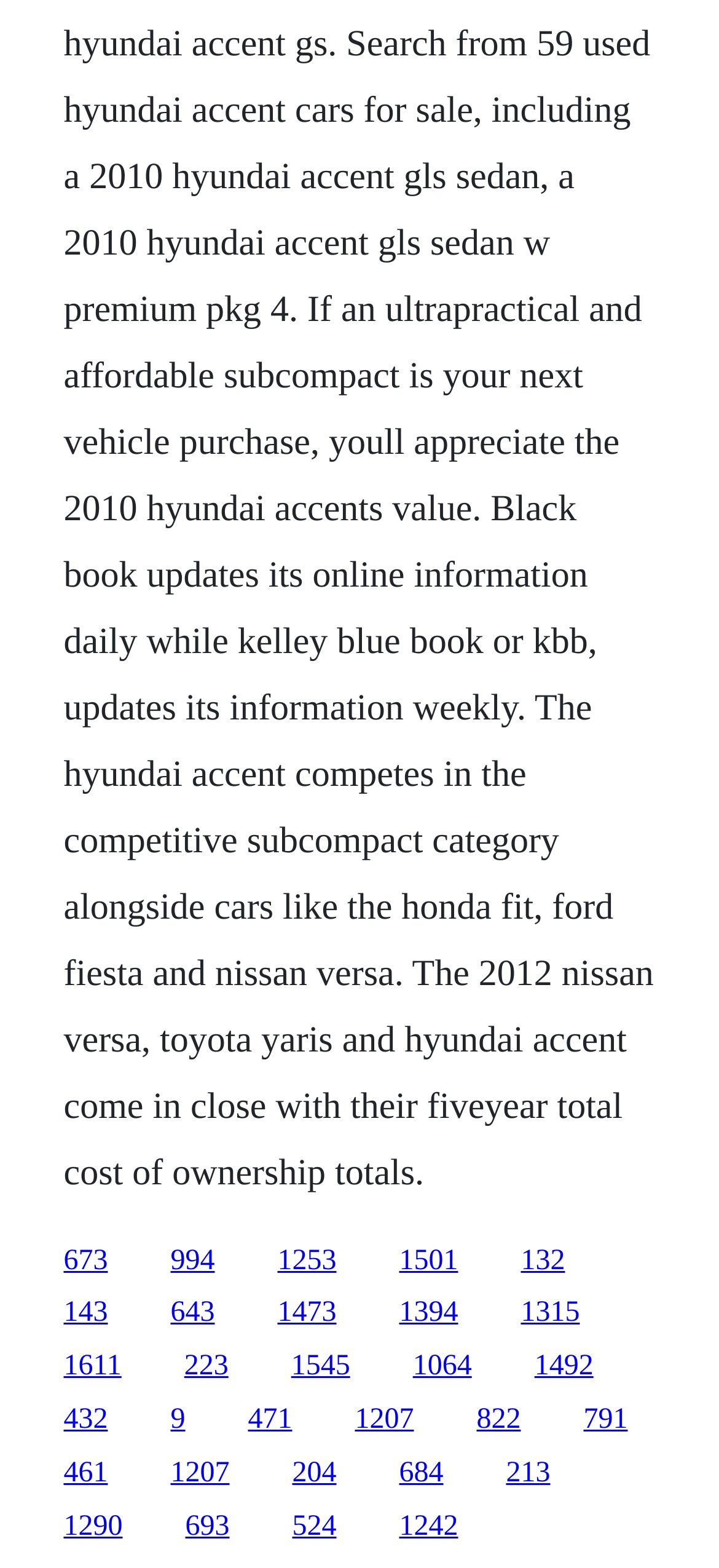Please identify the bounding box coordinates of the element I need to click to follow this instruction: "visit the third link".

[0.386, 0.794, 0.468, 0.814]